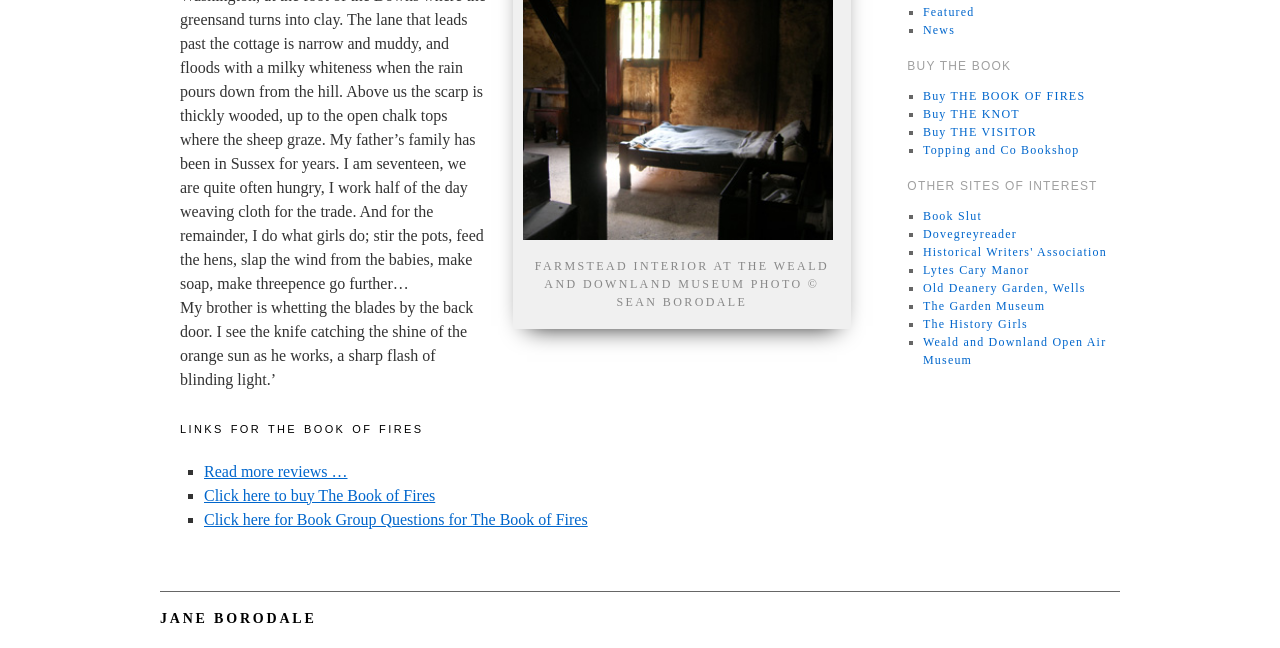Given the description of the UI element: "Buy THE BOOK OF FIRES", predict the bounding box coordinates in the form of [left, top, right, bottom], with each value being a float between 0 and 1.

[0.721, 0.137, 0.848, 0.159]